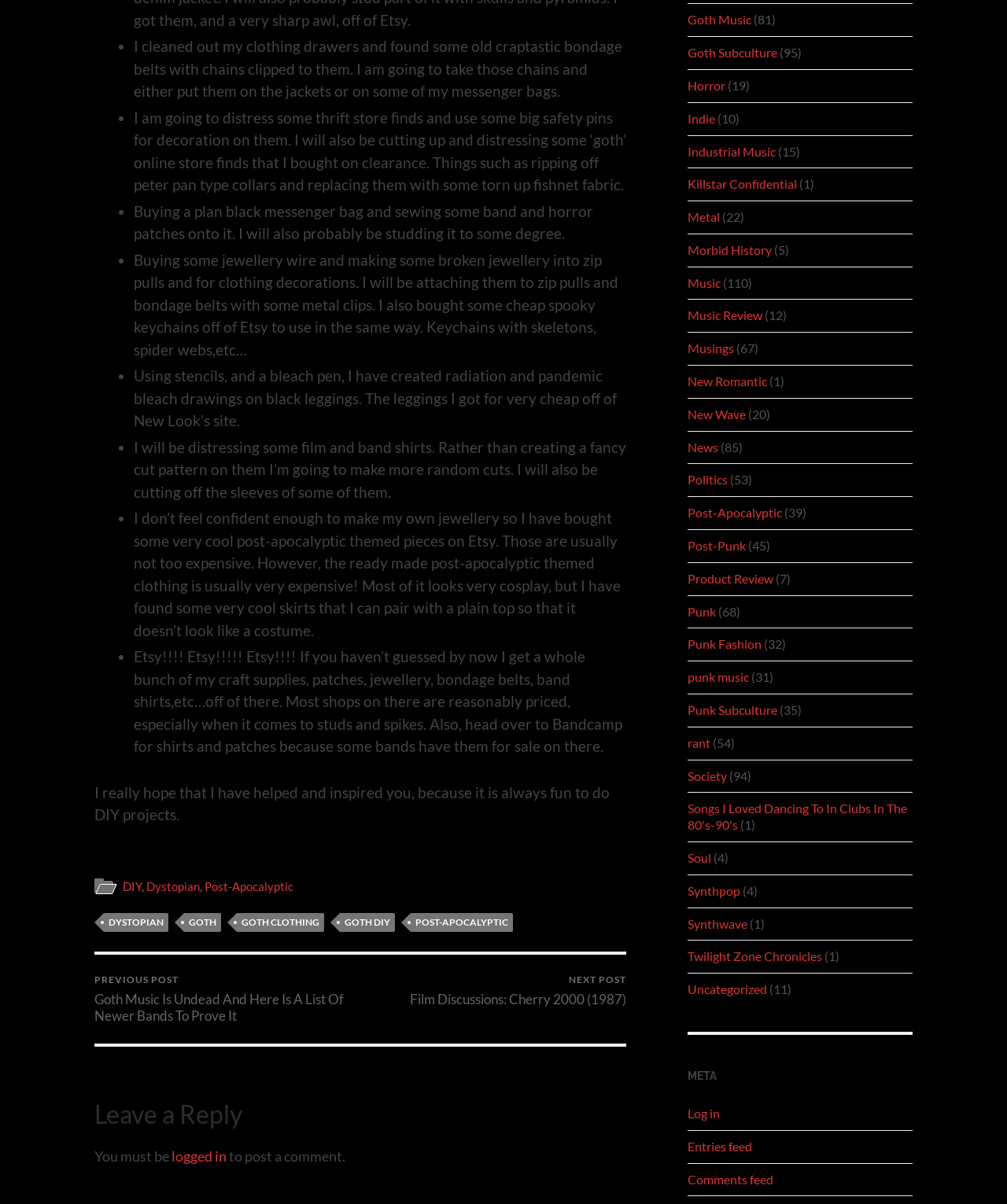What type of drawings is the author creating on their black leggings?
Based on the screenshot, provide your answer in one word or phrase.

Radiation and pandemic bleach drawings